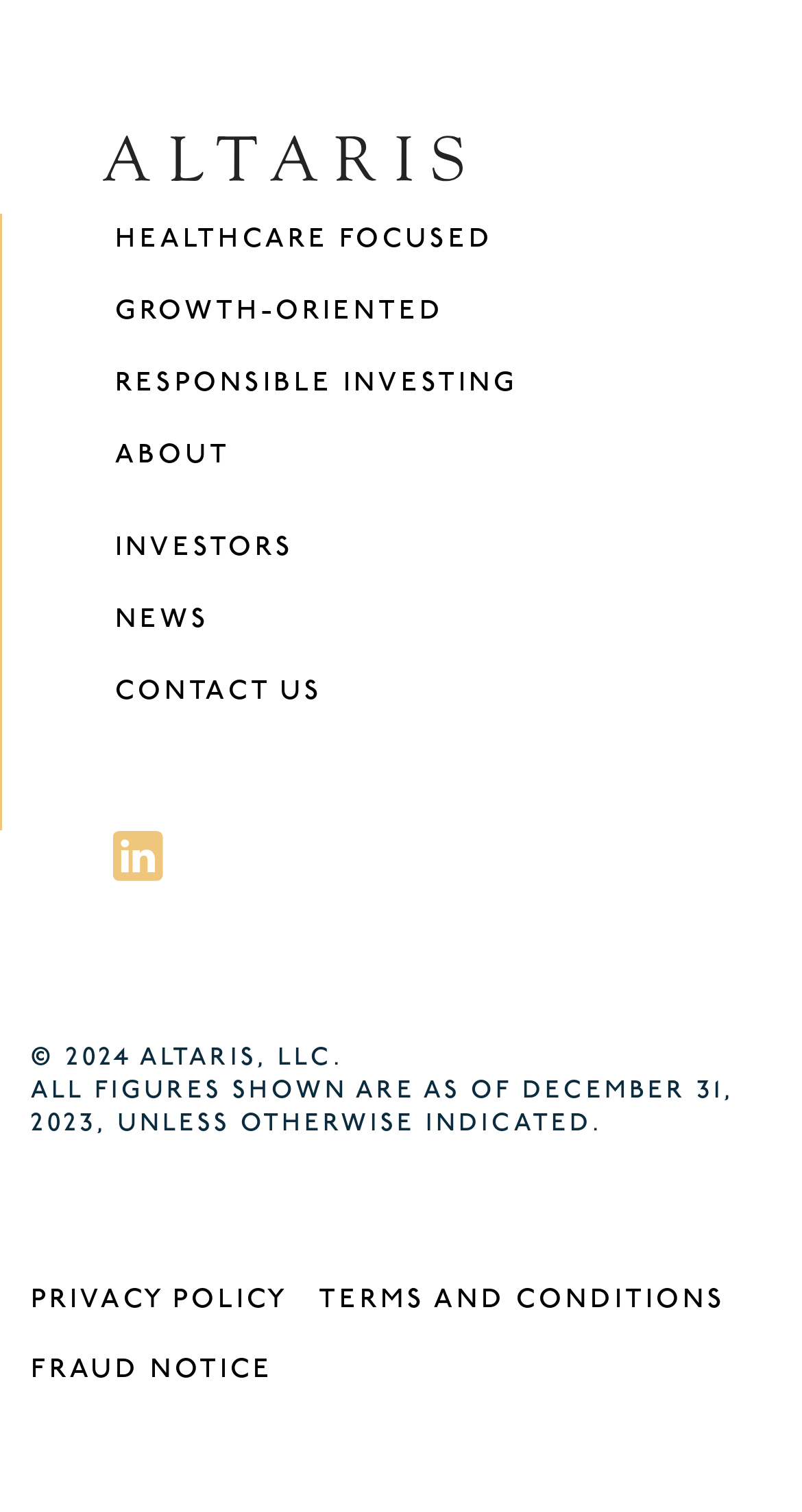Determine the bounding box coordinates of the element that should be clicked to execute the following command: "visit altaris".

[0.038, 0.068, 0.962, 0.141]